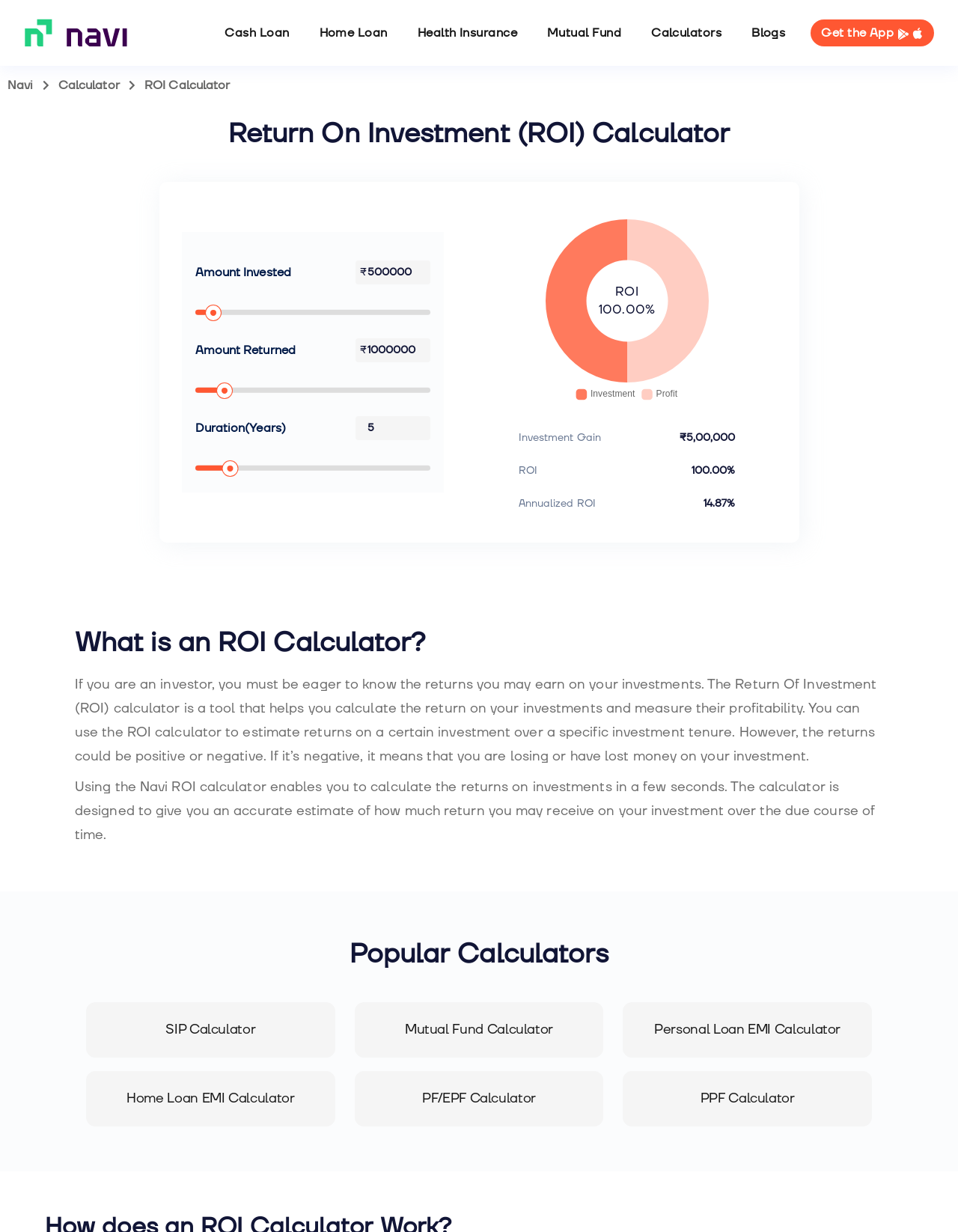Pinpoint the bounding box coordinates of the clickable area needed to execute the instruction: "Enter the amount invested". The coordinates should be specified as four float numbers between 0 and 1, i.e., [left, top, right, bottom].

[0.371, 0.211, 0.449, 0.231]